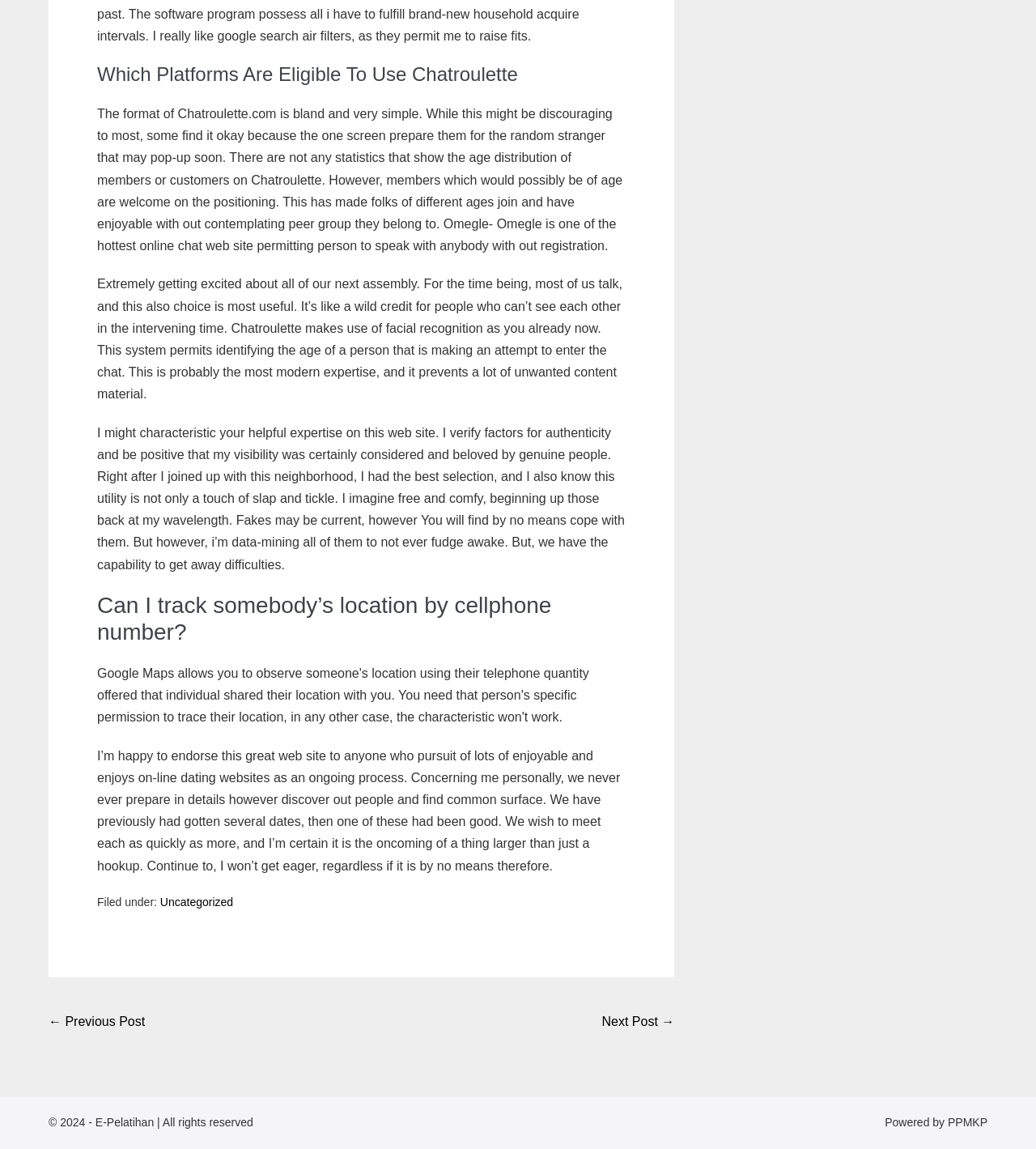Provide the bounding box coordinates for the UI element that is described as: "Next Post →".

[0.581, 0.883, 0.651, 0.895]